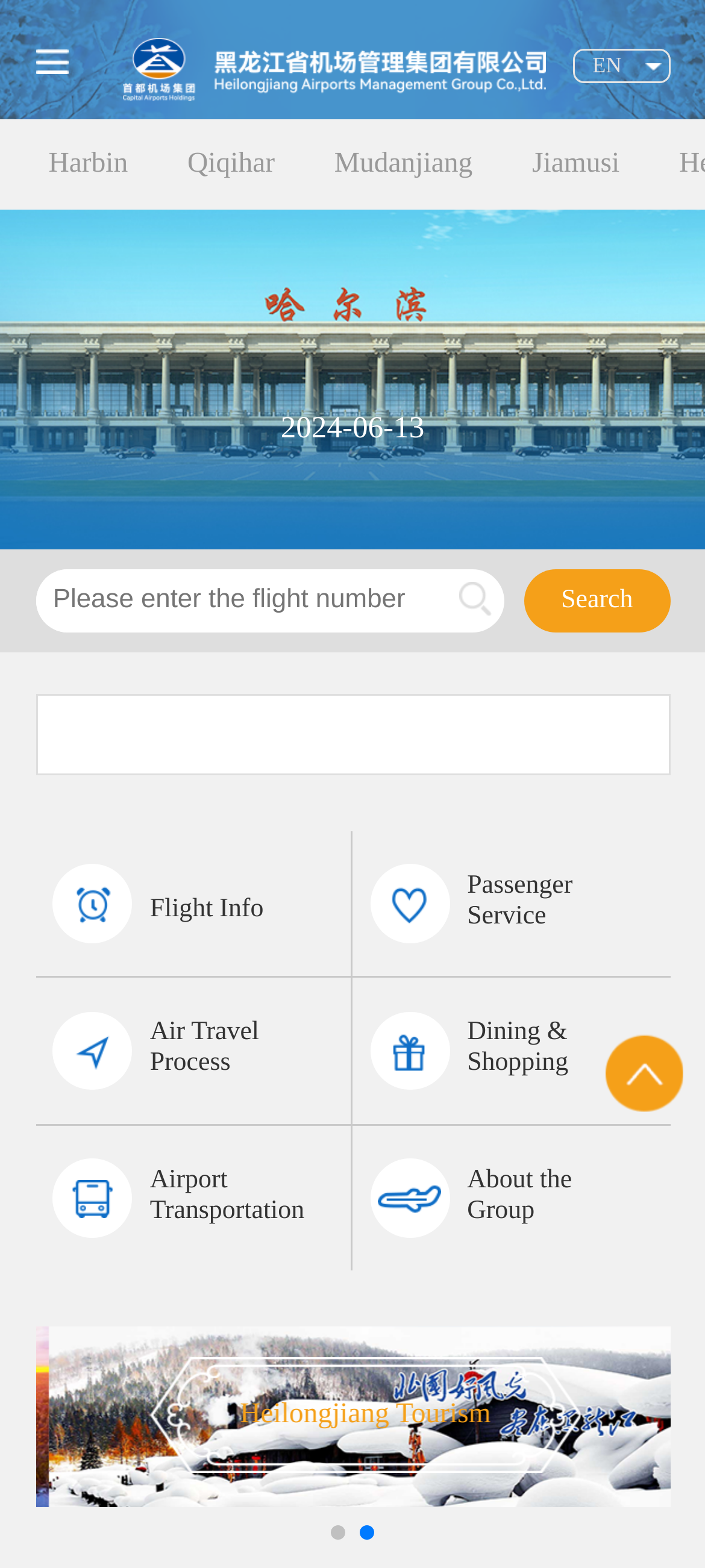Determine the bounding box for the UI element as described: "About theGroup". The coordinates should be represented as four float numbers between 0 and 1, formatted as [left, top, right, bottom].

[0.5, 0.716, 0.95, 0.81]